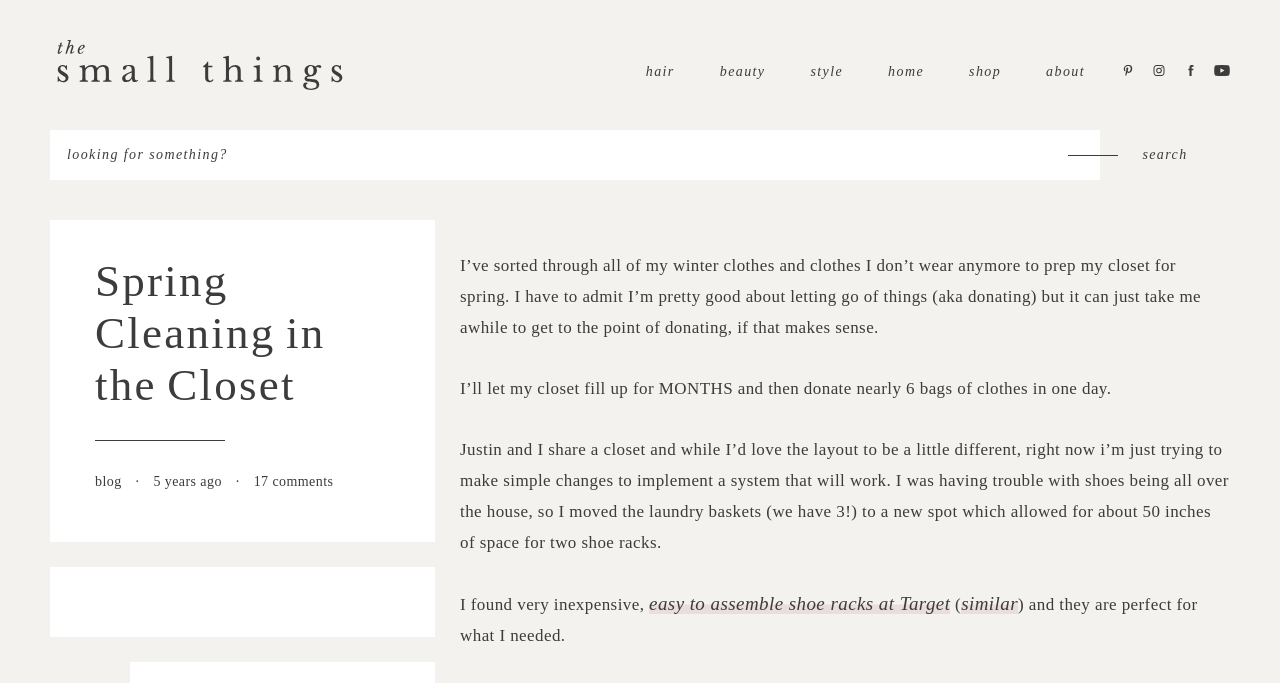Identify the bounding box coordinates of the region that should be clicked to execute the following instruction: "Search for something".

[0.039, 0.19, 0.961, 0.264]